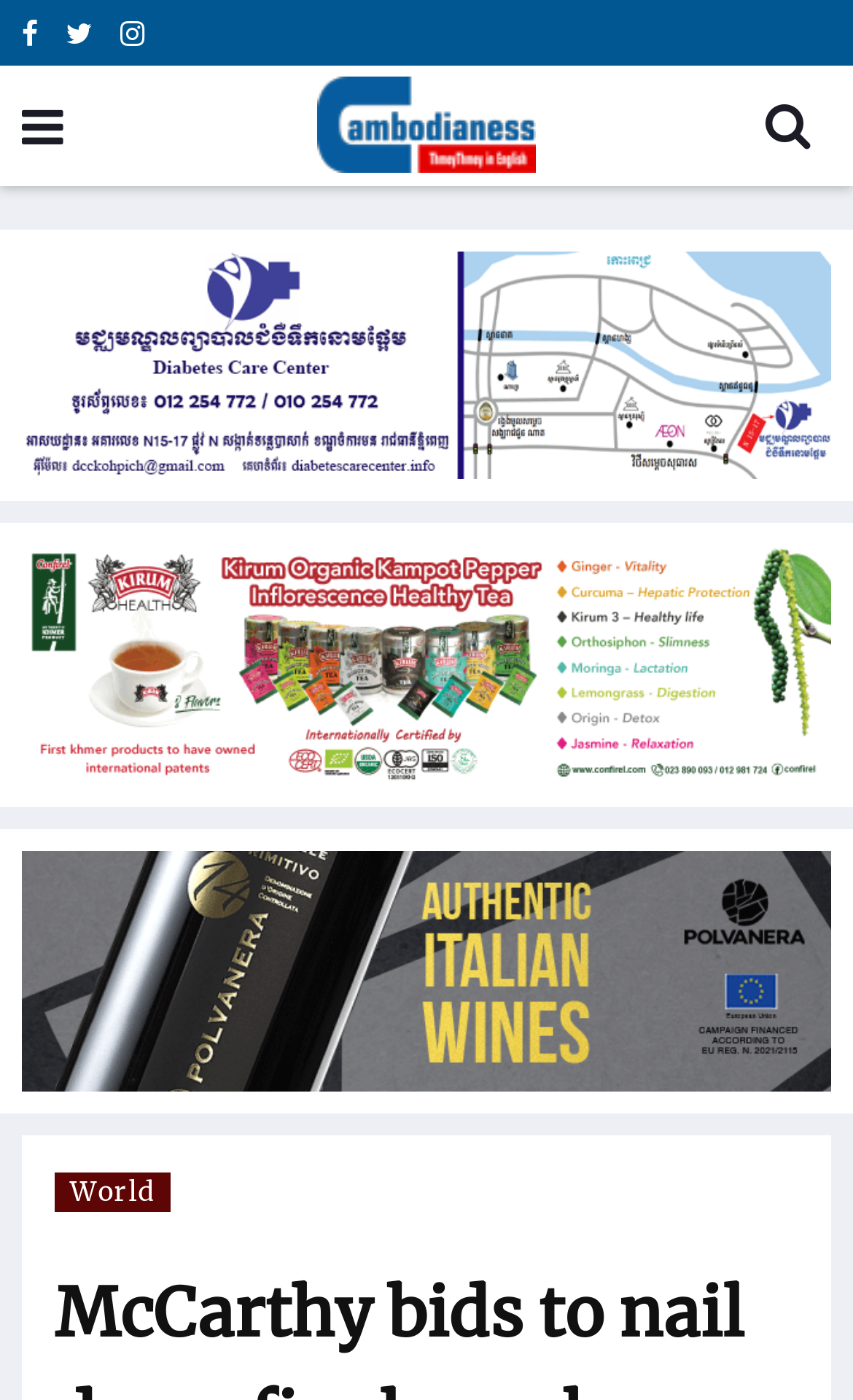Elaborate on the information and visuals displayed on the webpage.

The webpage appears to be a news article page, with a focus on politics. At the top left, there are three social media links, represented by icons, followed by a search button. To the right of these icons, there is a link with the text "cambodianess", accompanied by a logo image. 

Below these elements, there is a horizontal section with three empty links, spanning the width of the page. 

At the top right, there is another link with a star icon. 

Towards the bottom of the page, there is a link with the text "World", positioned near the center. 

The main content of the page, which is not explicitly described in the accessibility tree, is likely to be the news article itself, based on the provided meta description, which mentions Republican frontrunner Kevin McCarthy and the US House of Representatives.